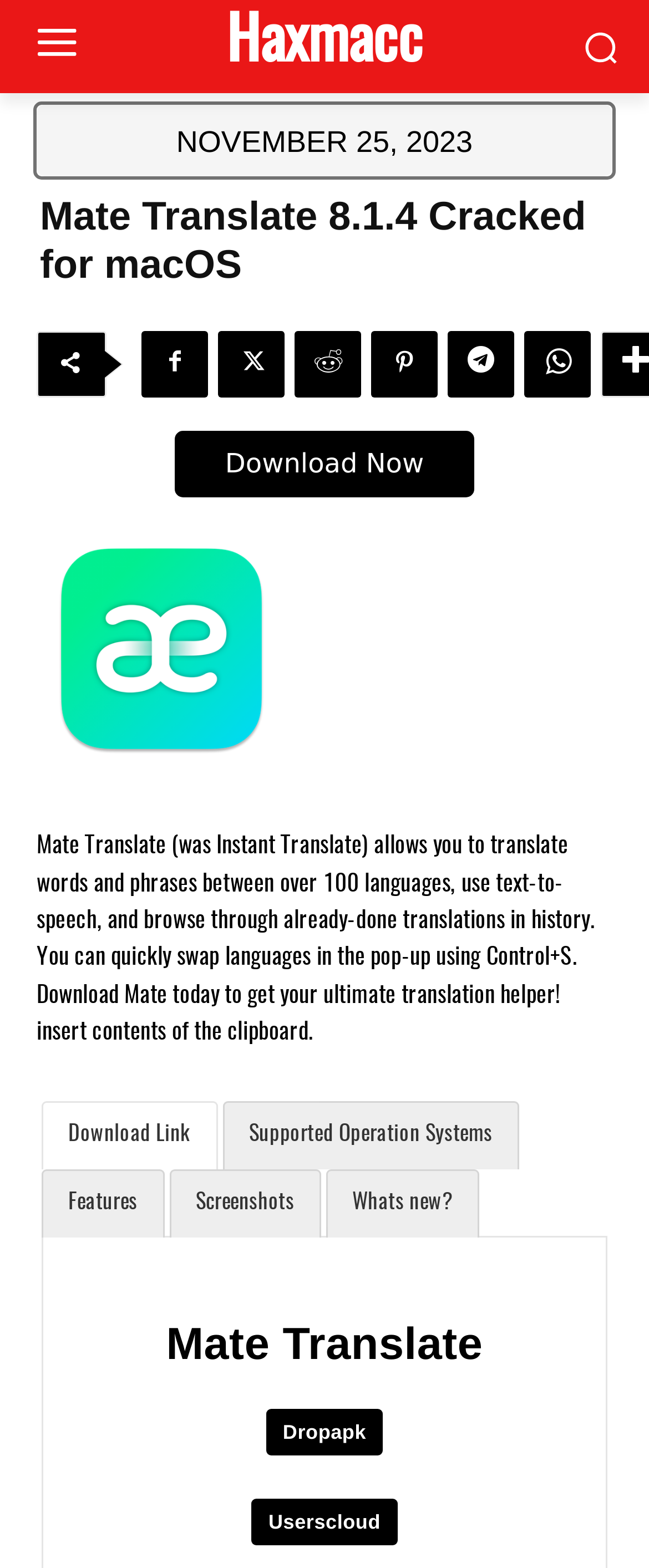Refer to the screenshot and answer the following question in detail:
What is the current date shown on the webpage?

I looked at the time element '' which contains the StaticText element 'NOVEMBER 25, 2023', indicating the current date.